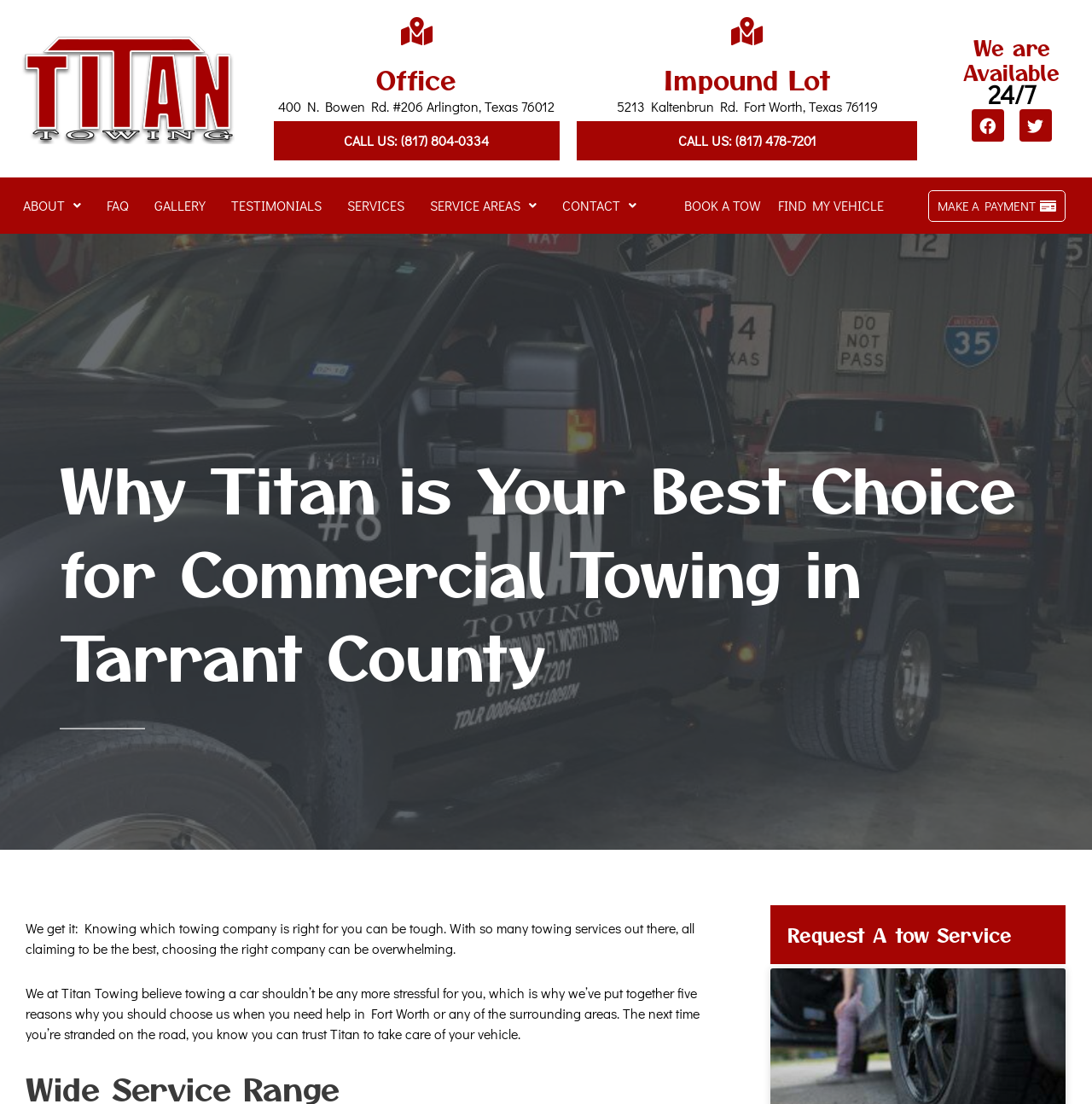Locate the bounding box coordinates of the element that should be clicked to fulfill the instruction: "Check the Facebook page".

[0.89, 0.099, 0.919, 0.129]